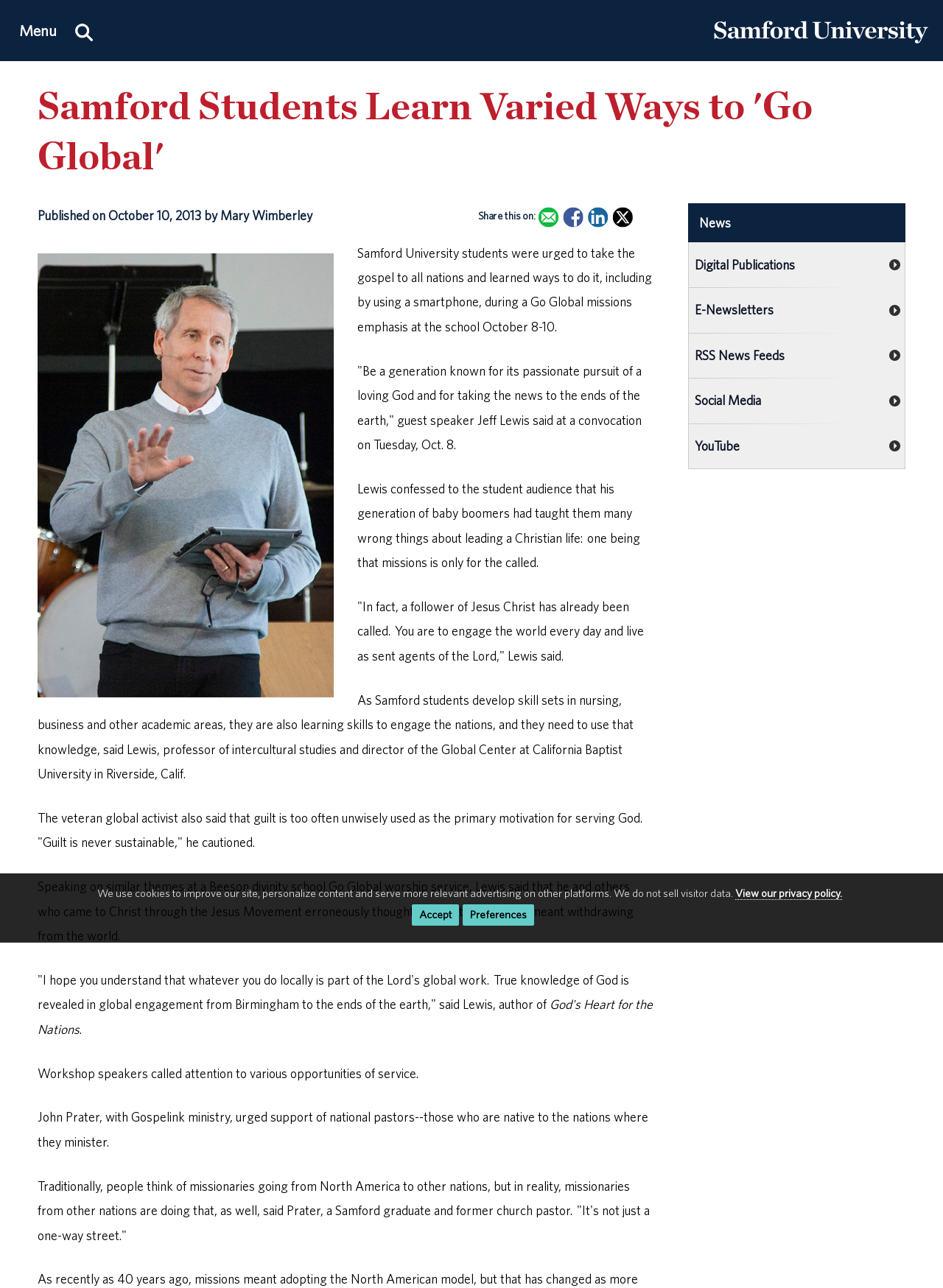What is the logo of the university?
Using the visual information, reply with a single word or short phrase.

Samford University Logo